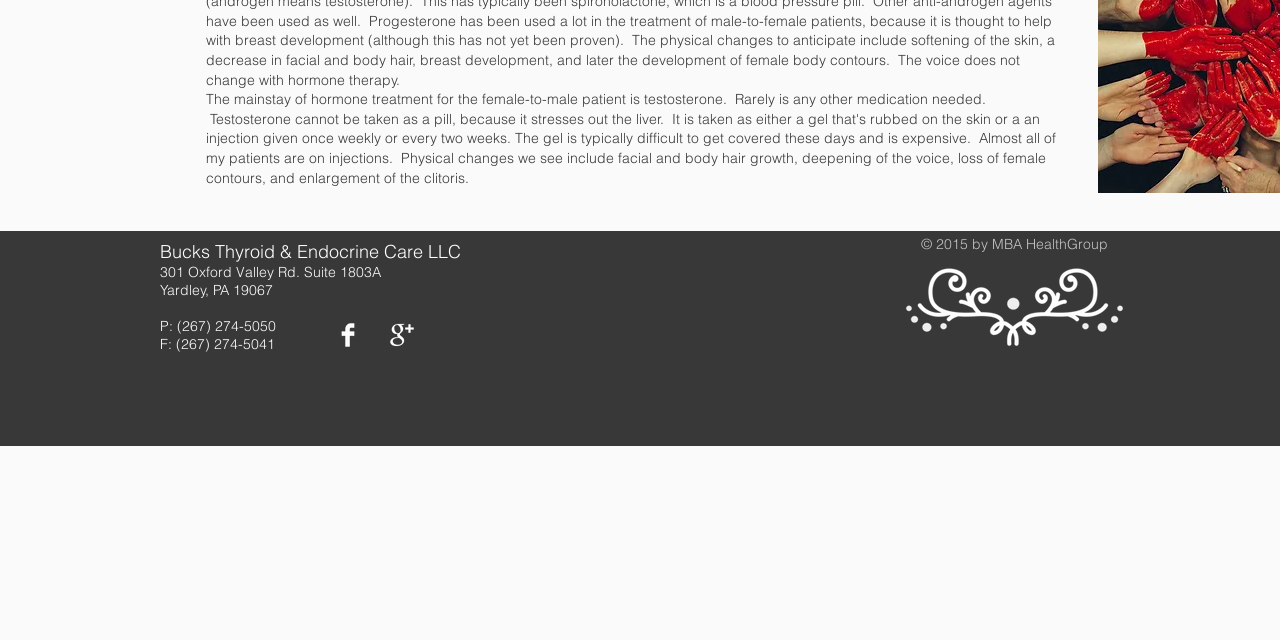Given the description "aria-label="Google+ Clean"", provide the bounding box coordinates of the corresponding UI element.

[0.305, 0.505, 0.323, 0.543]